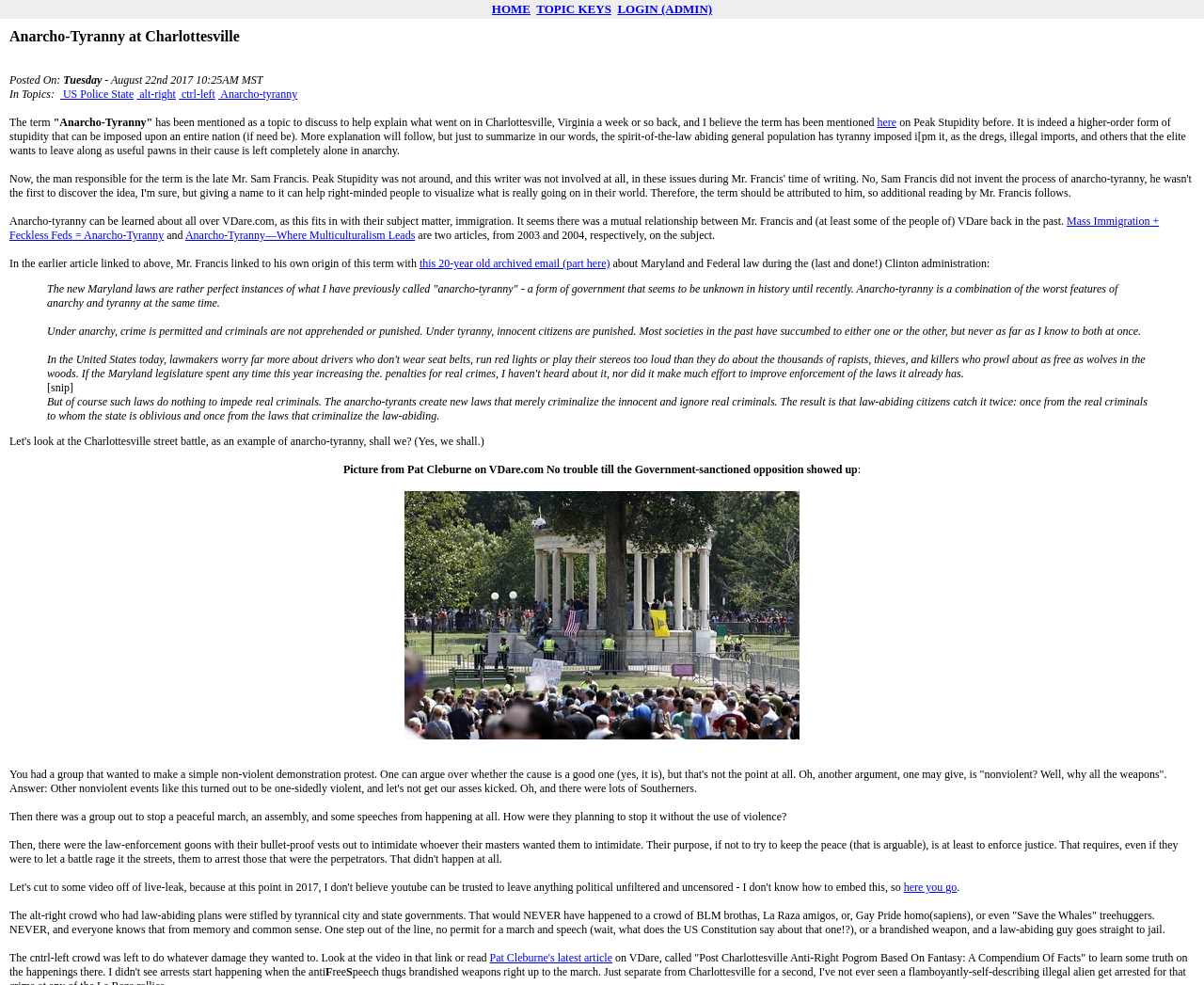Answer the following query with a single word or phrase:
What is the topic of the blog post?

Anarcho-Tyranny